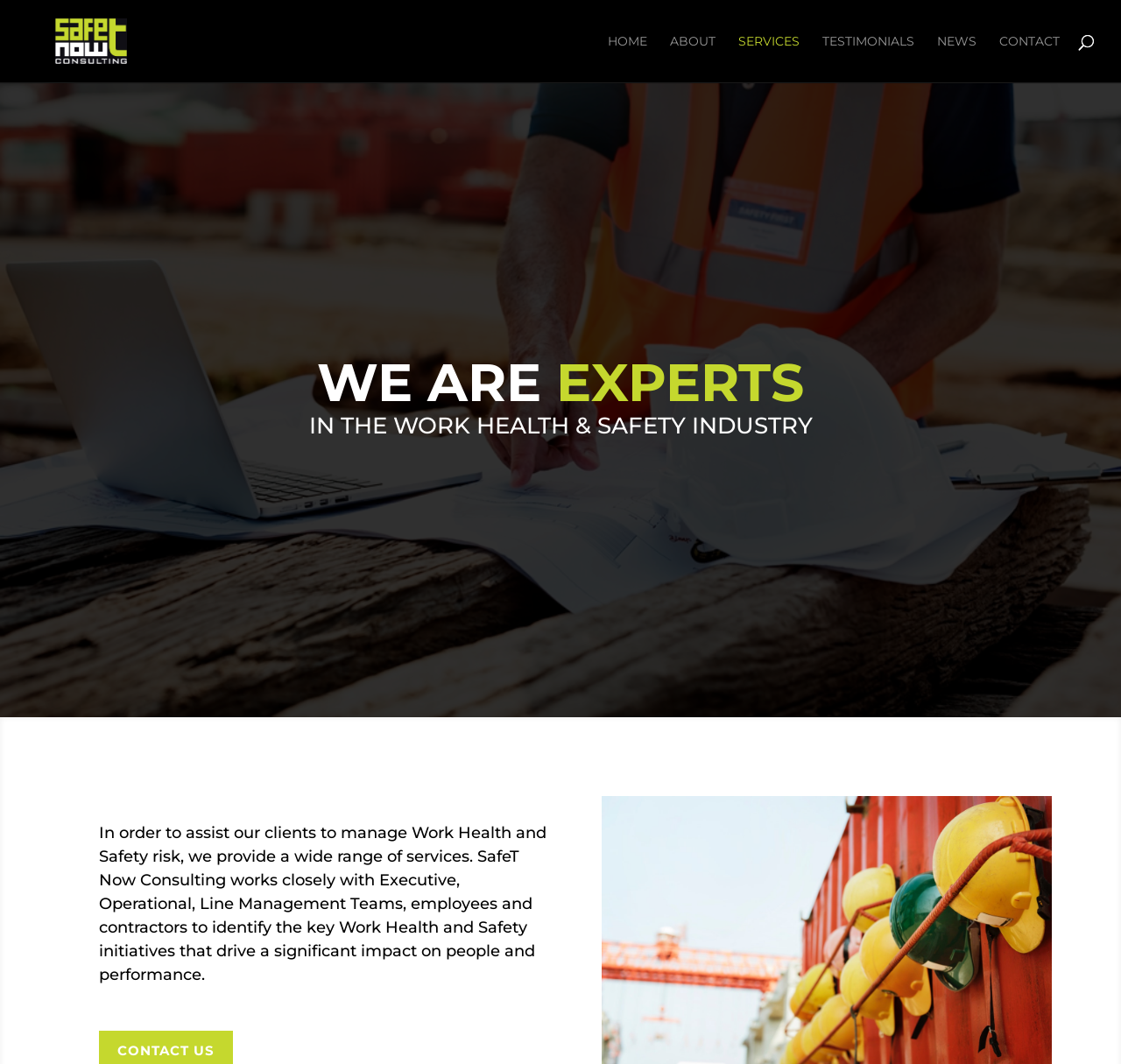Please give a succinct answer to the question in one word or phrase:
What is the company name?

SafeTNow Consulting